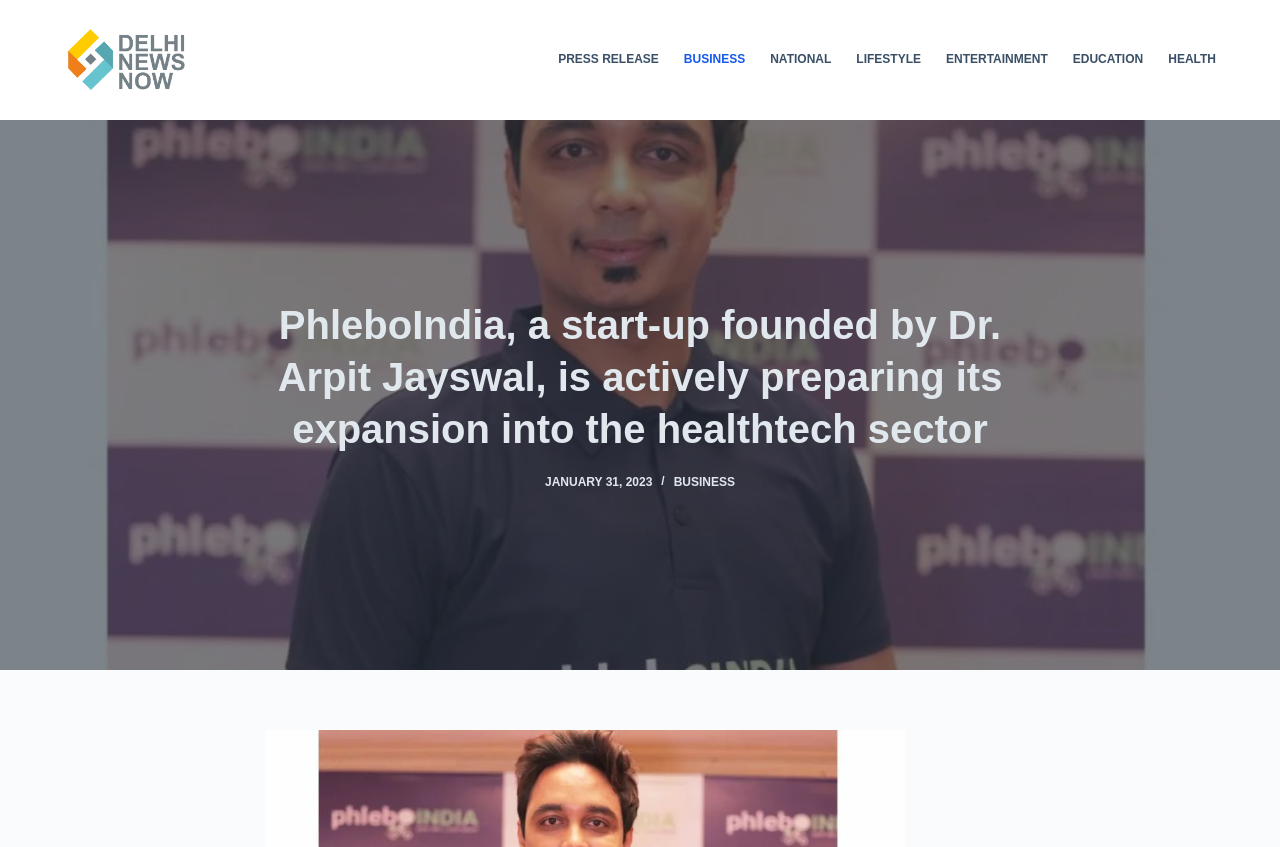Determine the bounding box coordinates of the clickable region to carry out the instruction: "view BUSINESS news".

[0.526, 0.561, 0.574, 0.578]